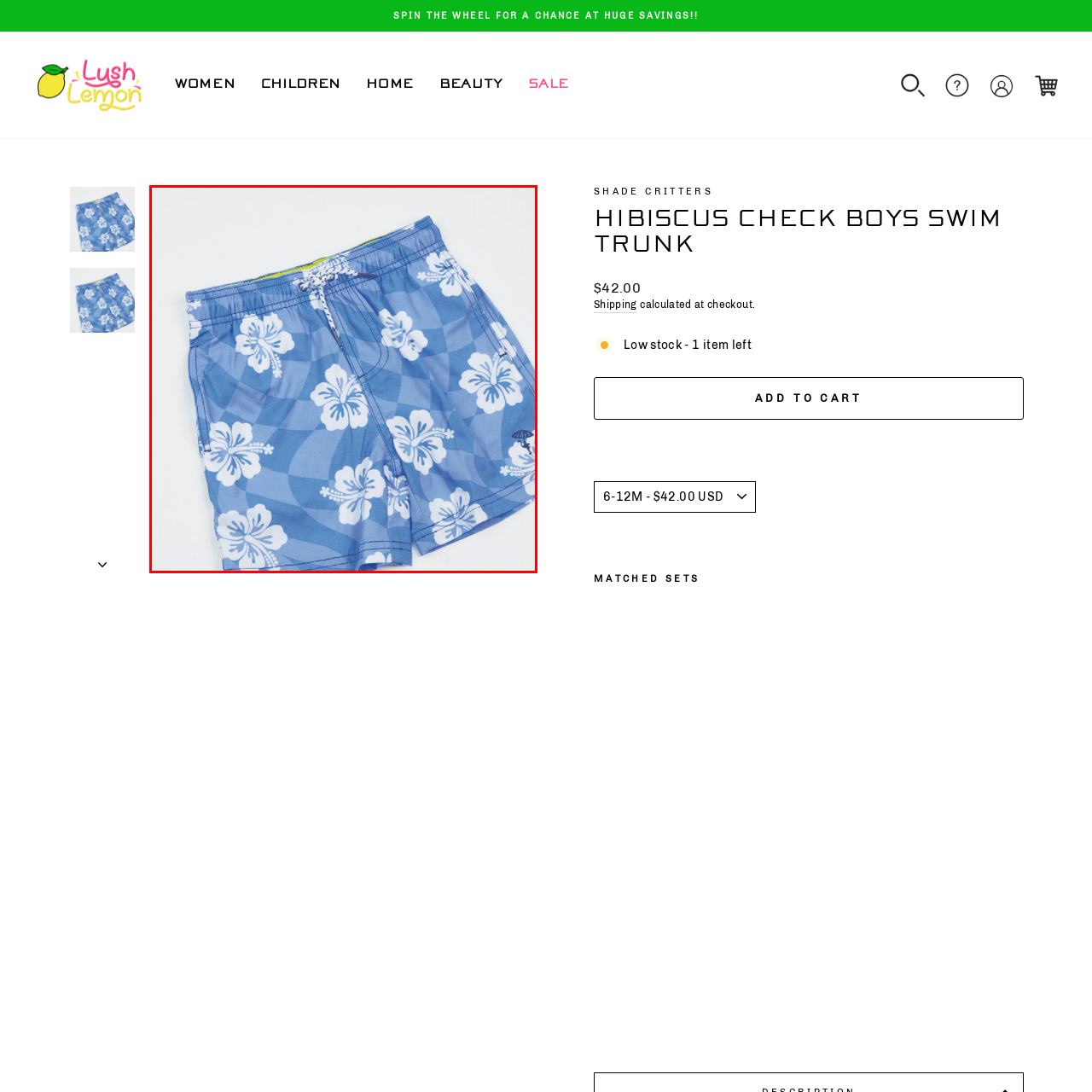Look closely at the part of the image inside the red bounding box, then respond in a word or phrase: What is the purpose of the drawstring on the swim trunks?

Adjustable comfort